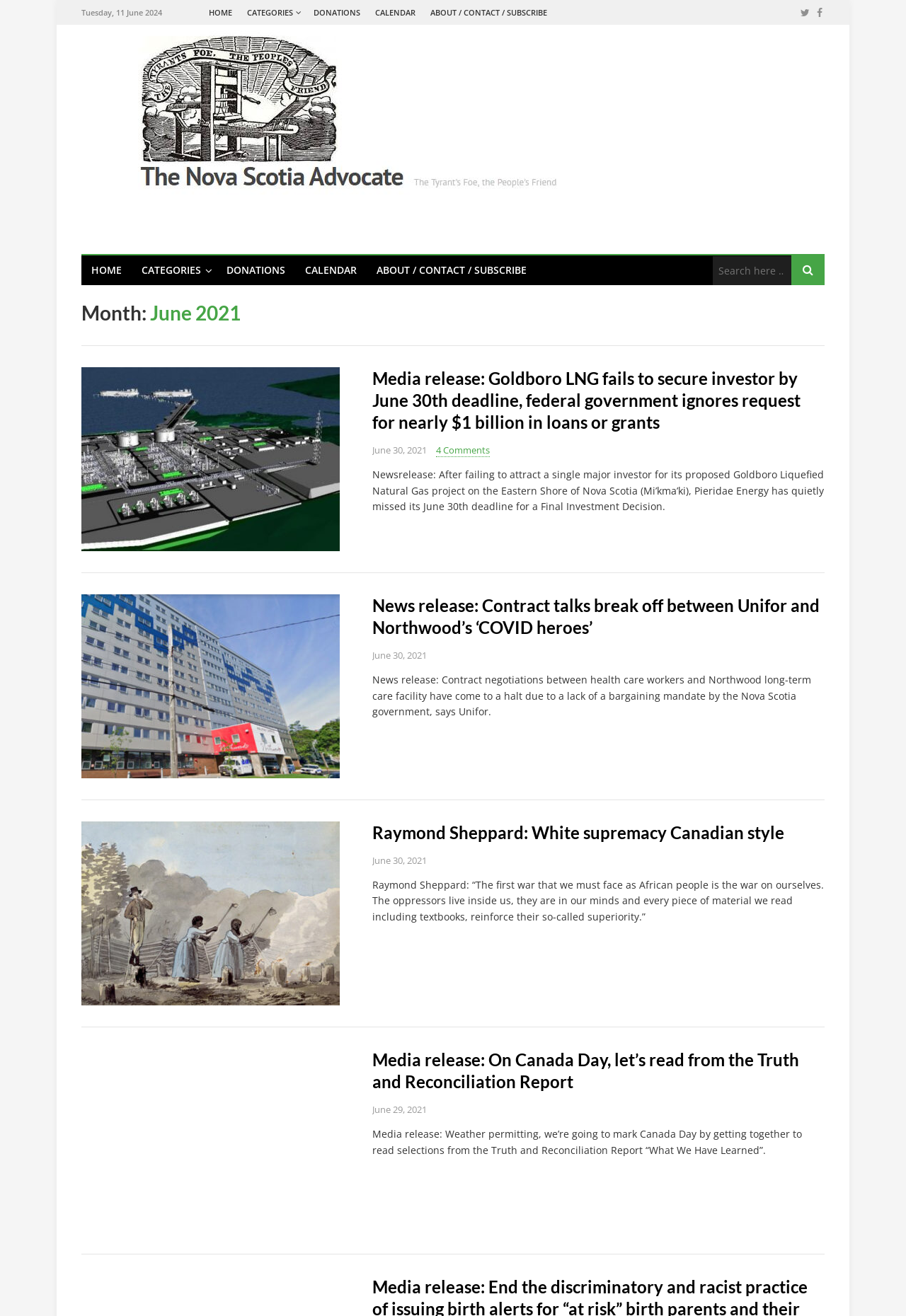What is the topic of the third news release? Observe the screenshot and provide a one-word or short phrase answer.

White supremacy